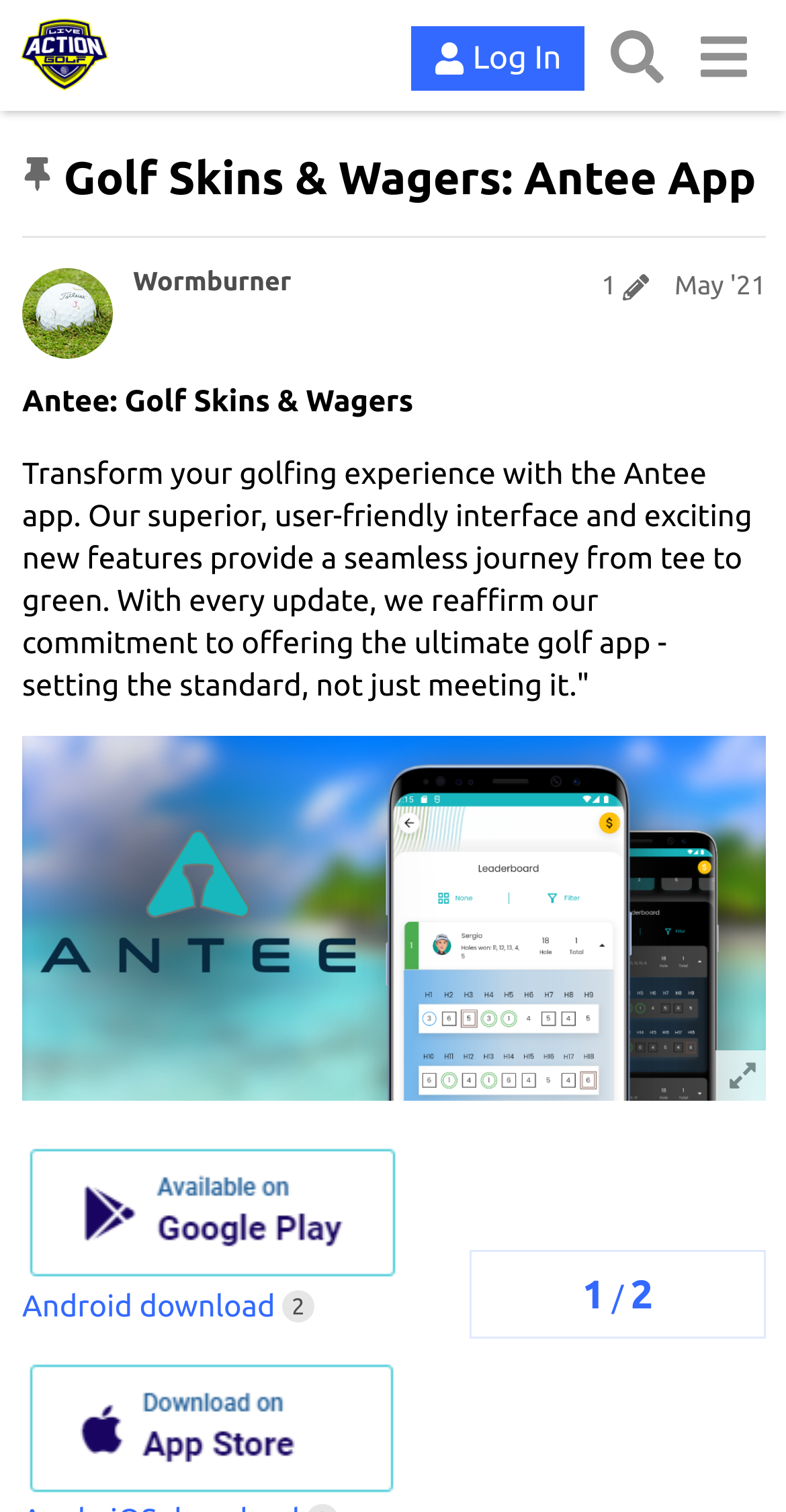Deliver a detailed narrative of the webpage's visual and textual elements.

The webpage is about the Antee app, which is a golfing experience platform. At the top, there is a header section with a logo "Live Action Golf" accompanied by an image, and a "Log In" button on the right side. Next to the logo, there is a search link and a menu link. 

Below the header, there is a pinned topic section with a heading "Golf Skins & Wagers: Antee App" and a brief description "This topic is pinned for you; it will display at the top of its category". This section also contains an image.

On the right side of the pinned topic section, there is a navigation section showing topic progress, with headings "1" and "2" and a static text "/". 

The main content section starts with a heading "Wormburner 1 May '21" followed by a link to "Wormburner" and a button "1". There is also a link to "May '21" with a detailed date and time "May 16, 2021 12:41 am". 

Below this section, there is a brief introduction to the Antee app, describing its features and benefits. This section is accompanied by a large image "AnteePlaystore_1024_500" and two smaller images. There are also two links, one for Android download and another with a description "2 clicks".